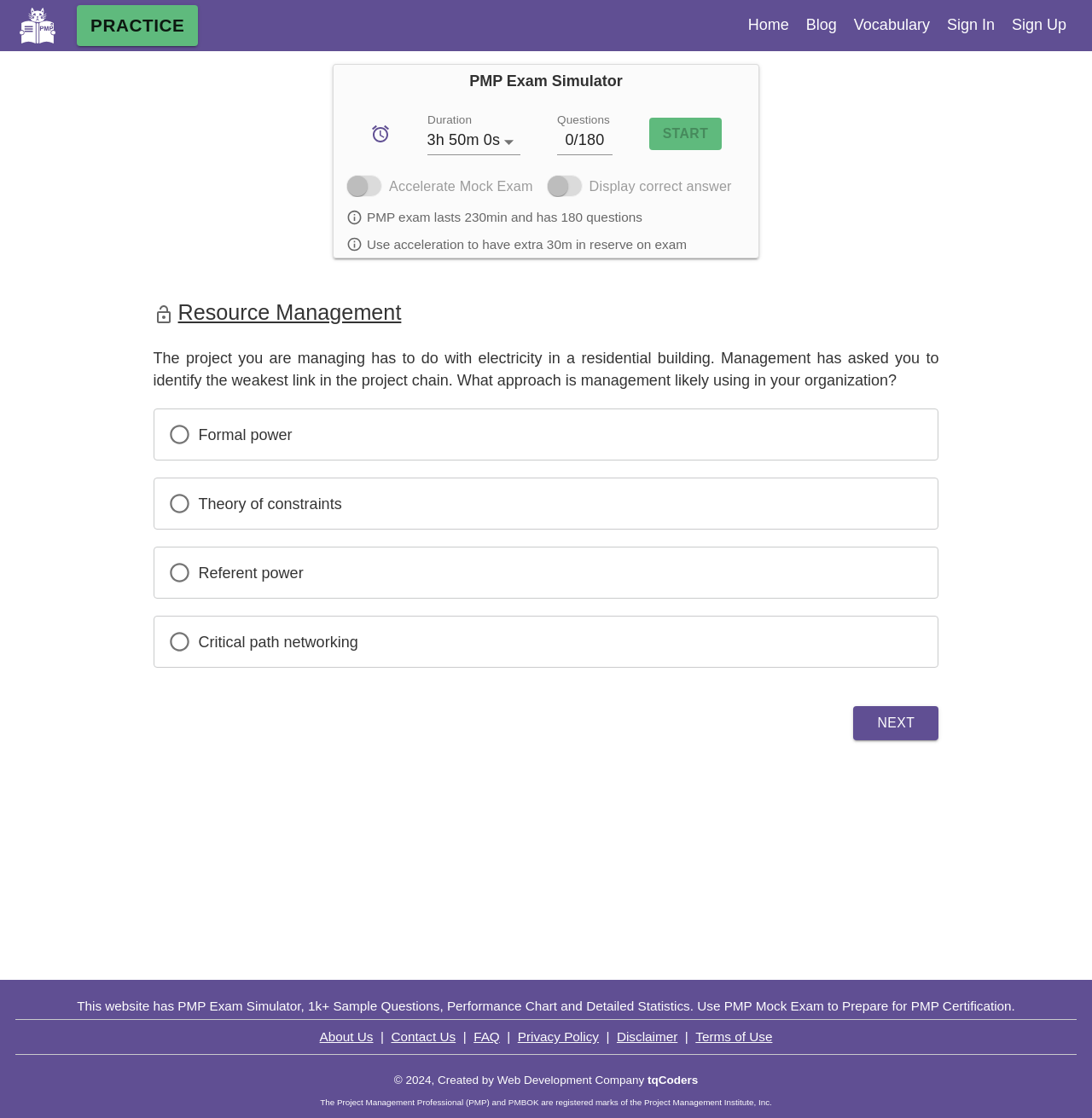Provide a thorough description of the webpage you see.

This webpage is a PMP exam simulator and resource management platform. At the top, there is a navigation bar with links to "PRACTICE", "Home", "Blog", "Vocabulary", "Sign In", and "Sign Up". Below the navigation bar, there is a main section with a heading "PMP Exam Simulator" and an alarm icon. 

To the right of the heading, there are two sections: one with a "Duration" label and a dropdown button with a default value of "3h 50m 0s", and another with a "Questions" label and a textbox with a default value of "0/180". 

Below these sections, there is a generic text "Sign in to start Exam Simulator" with a disabled "START" button. There are also two disabled checkboxes: "Accelerate Mock Exam" and "Display correct answer". 

The webpage then provides information about the PMP exam, including its duration and the number of questions. It also explains the purpose of the mock exam acceleration feature. 

The main content of the webpage is a question related to resource management in a residential building project. The question is followed by four radio buttons with different answer options. 

At the bottom of the page, there is a "NEXT" button. The footer section contains links to "About Us", "Contact Us", "FAQ", "Privacy Policy", "Disclaimer", and "Terms of Use", as well as a copyright notice and a statement about the Project Management Professional (PMP) and PMBOK marks.